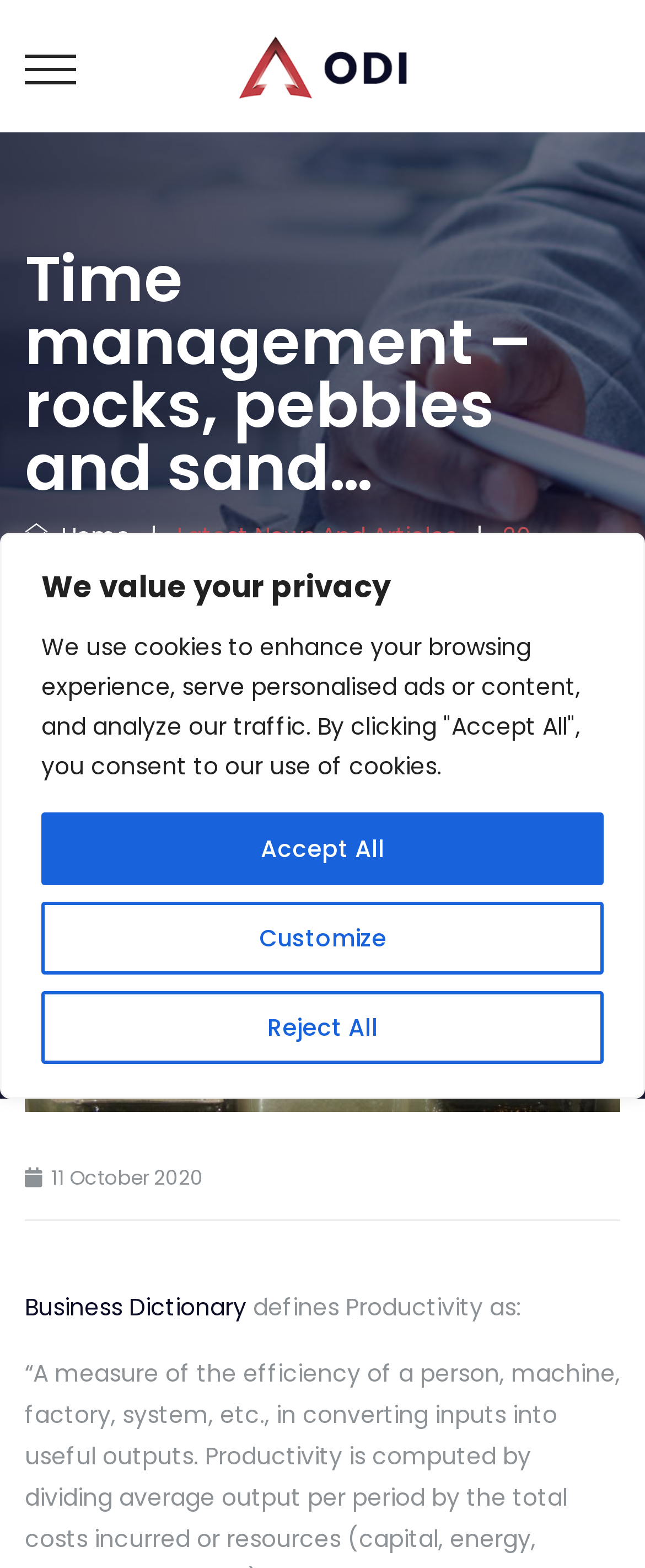Bounding box coordinates are specified in the format (top-left x, top-left y, bottom-right x, bottom-right y). All values are floating point numbers bounded between 0 and 1. Please provide the bounding box coordinate of the region this sentence describes: Latest News and Articles

[0.274, 0.331, 0.708, 0.352]